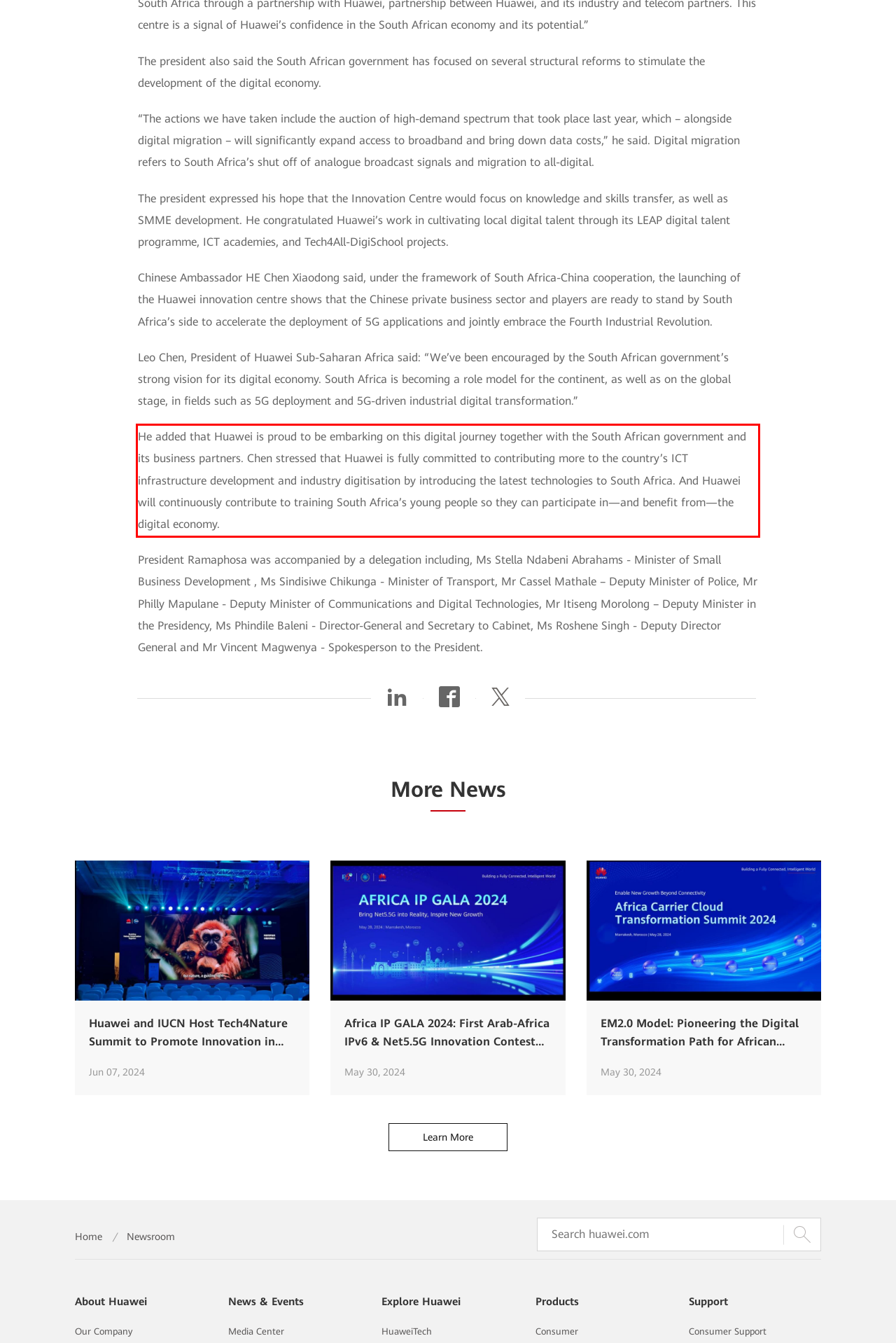Locate the red bounding box in the provided webpage screenshot and use OCR to determine the text content inside it.

He added that Huawei is proud to be embarking on this digital journey together with the South African government and its business partners. Chen stressed that Huawei is fully committed to contributing more to the country’s ICT infrastructure development and industry digitisation by introducing the latest technologies to South Africa. And Huawei will continuously contribute to training South Africa’s young people so they can participate in—and benefit from—the digital economy.